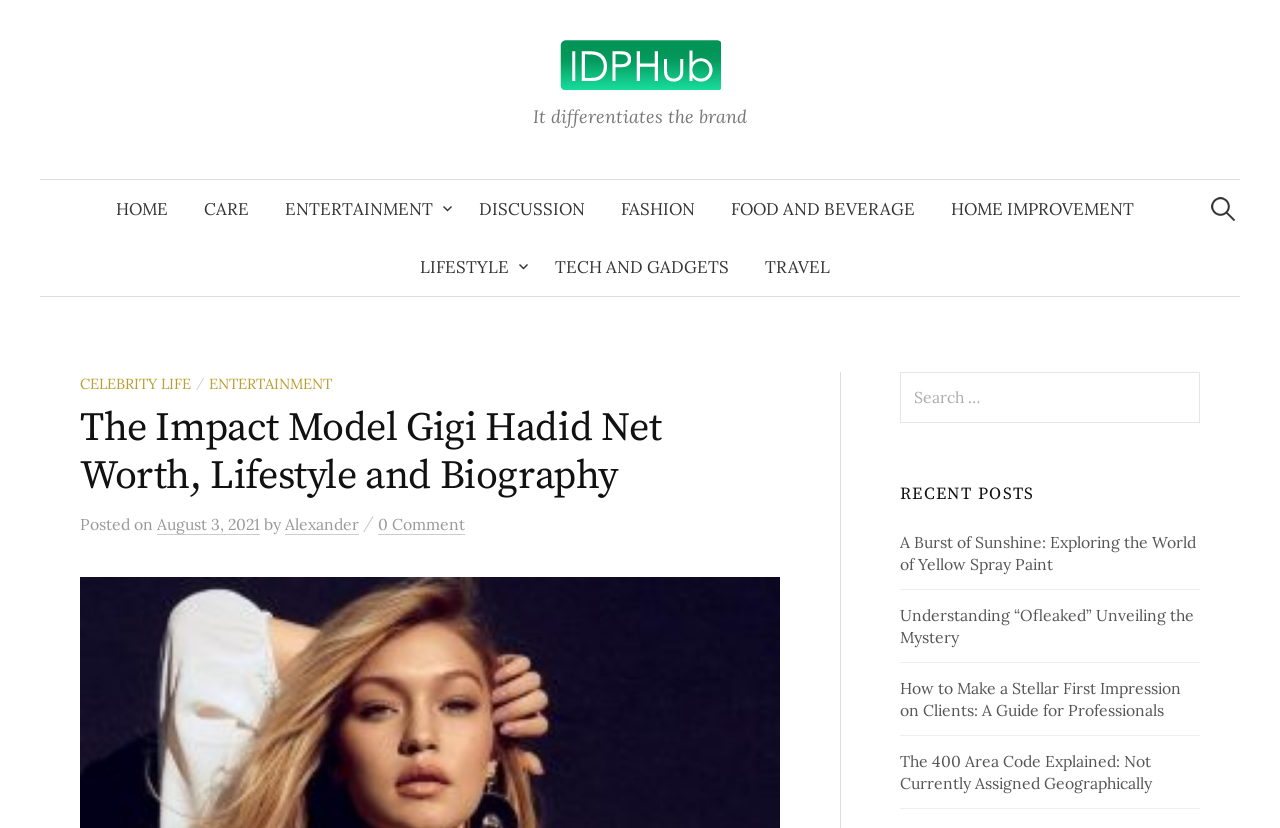Identify the bounding box coordinates of the section that should be clicked to achieve the task described: "read about a burst of sunshine".

[0.703, 0.642, 0.934, 0.693]